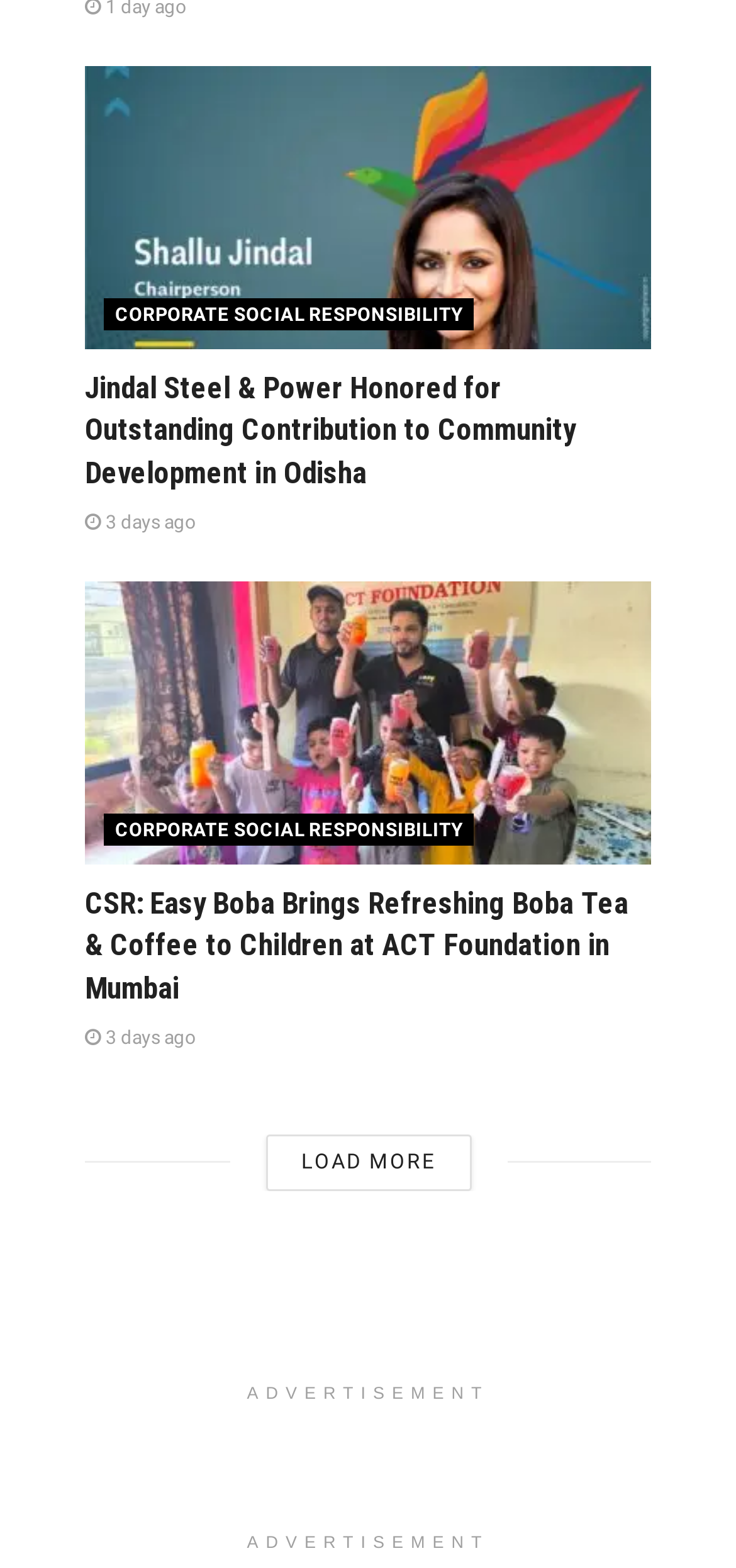Pinpoint the bounding box coordinates of the clickable element to carry out the following instruction: "Read the article about Shallu Jindal, Chairperson of JSP Foundation."

[0.115, 0.042, 0.885, 0.223]